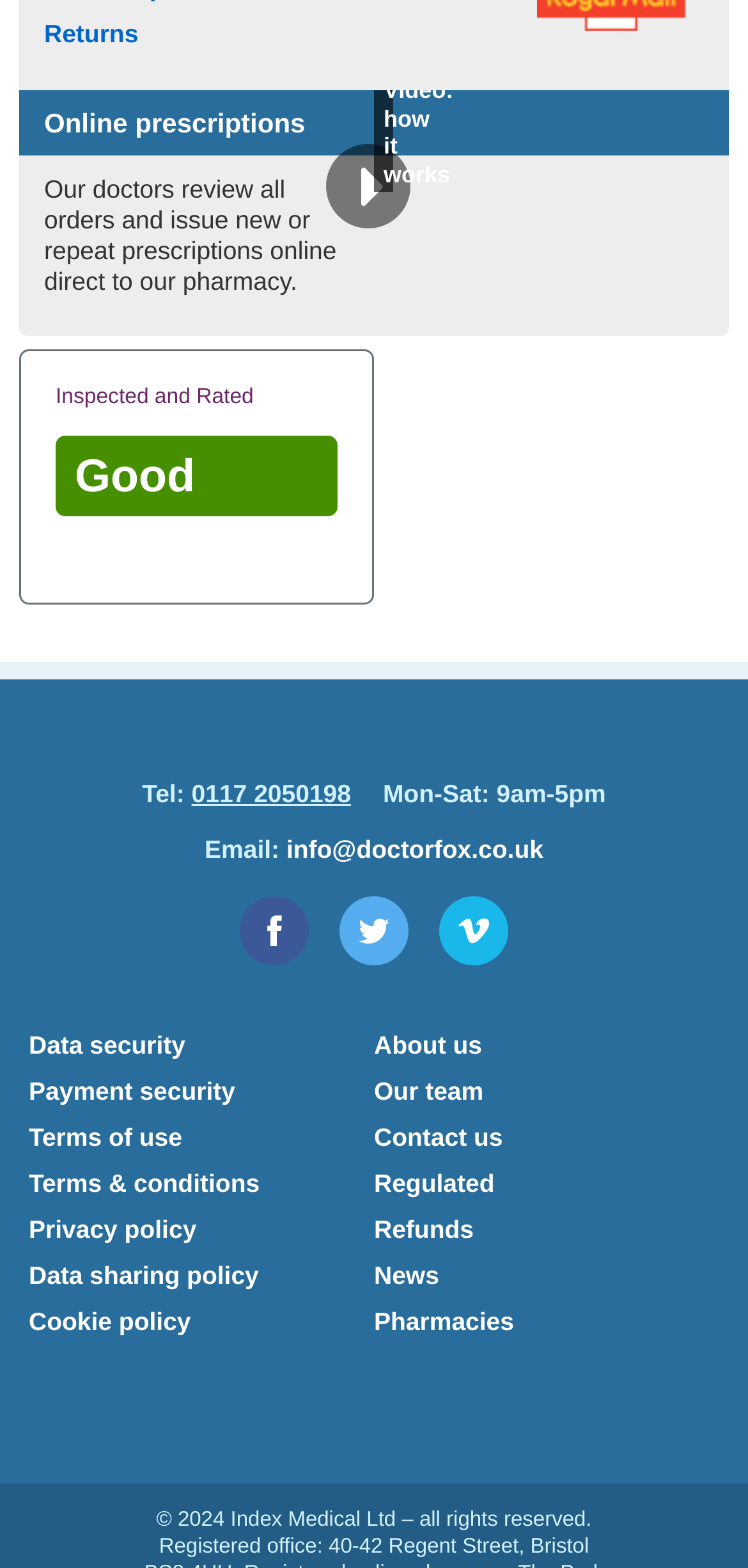Provide a one-word or brief phrase answer to the question:
What is the phone number of the website's customer support?

0117 2050198